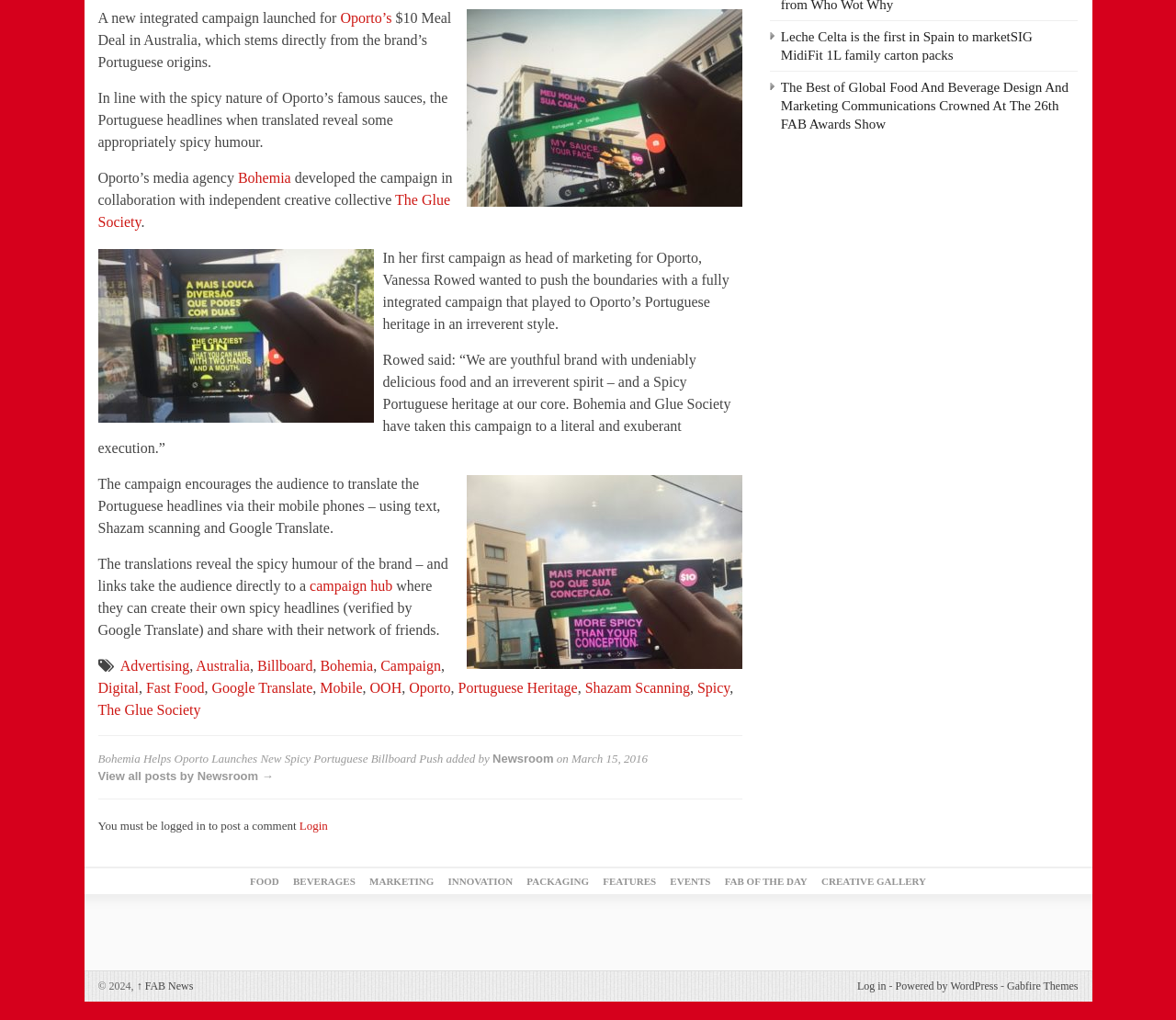Extract the bounding box for the UI element that matches this description: "Gabfire Themes".

[0.856, 0.96, 0.917, 0.973]